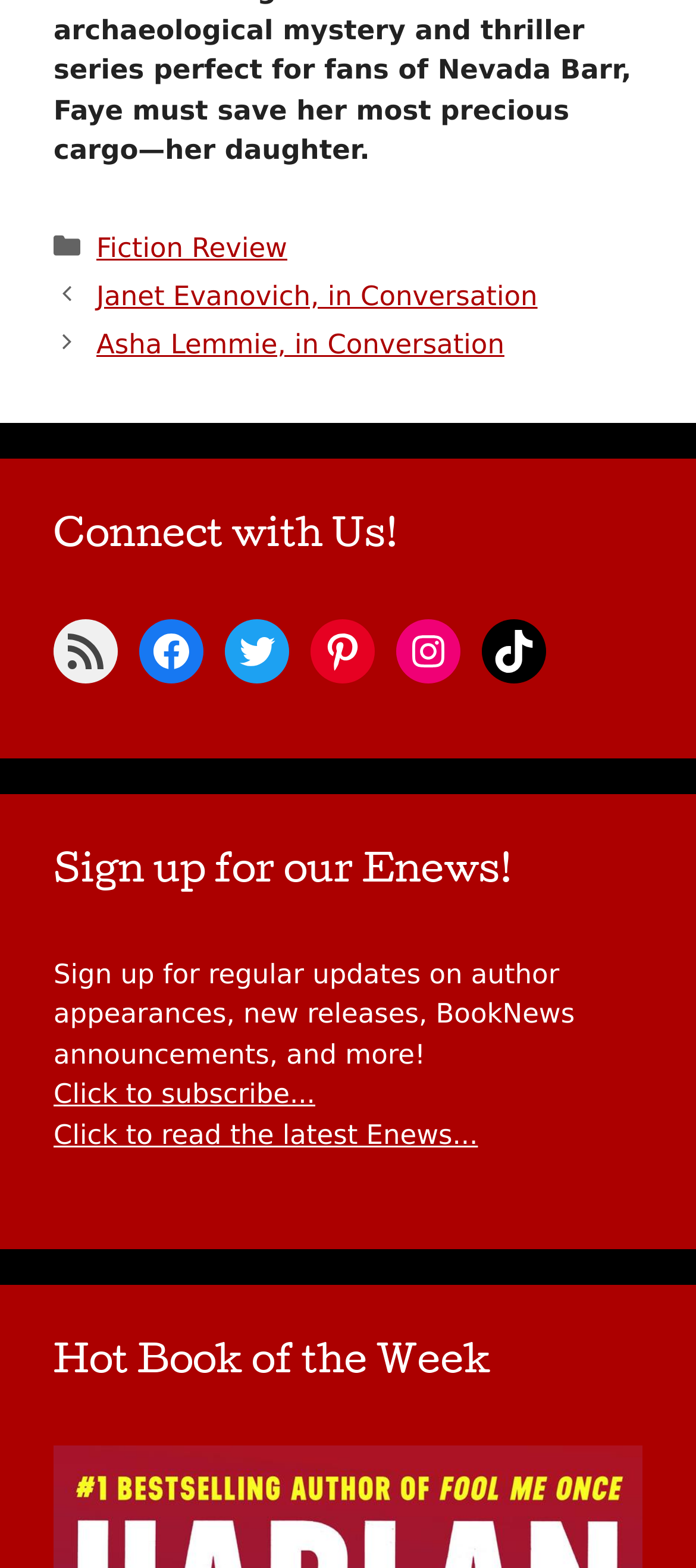Please identify the bounding box coordinates of the clickable area that will fulfill the following instruction: "View Janet Evanovich, in Conversation". The coordinates should be in the format of four float numbers between 0 and 1, i.e., [left, top, right, bottom].

[0.138, 0.178, 0.772, 0.199]